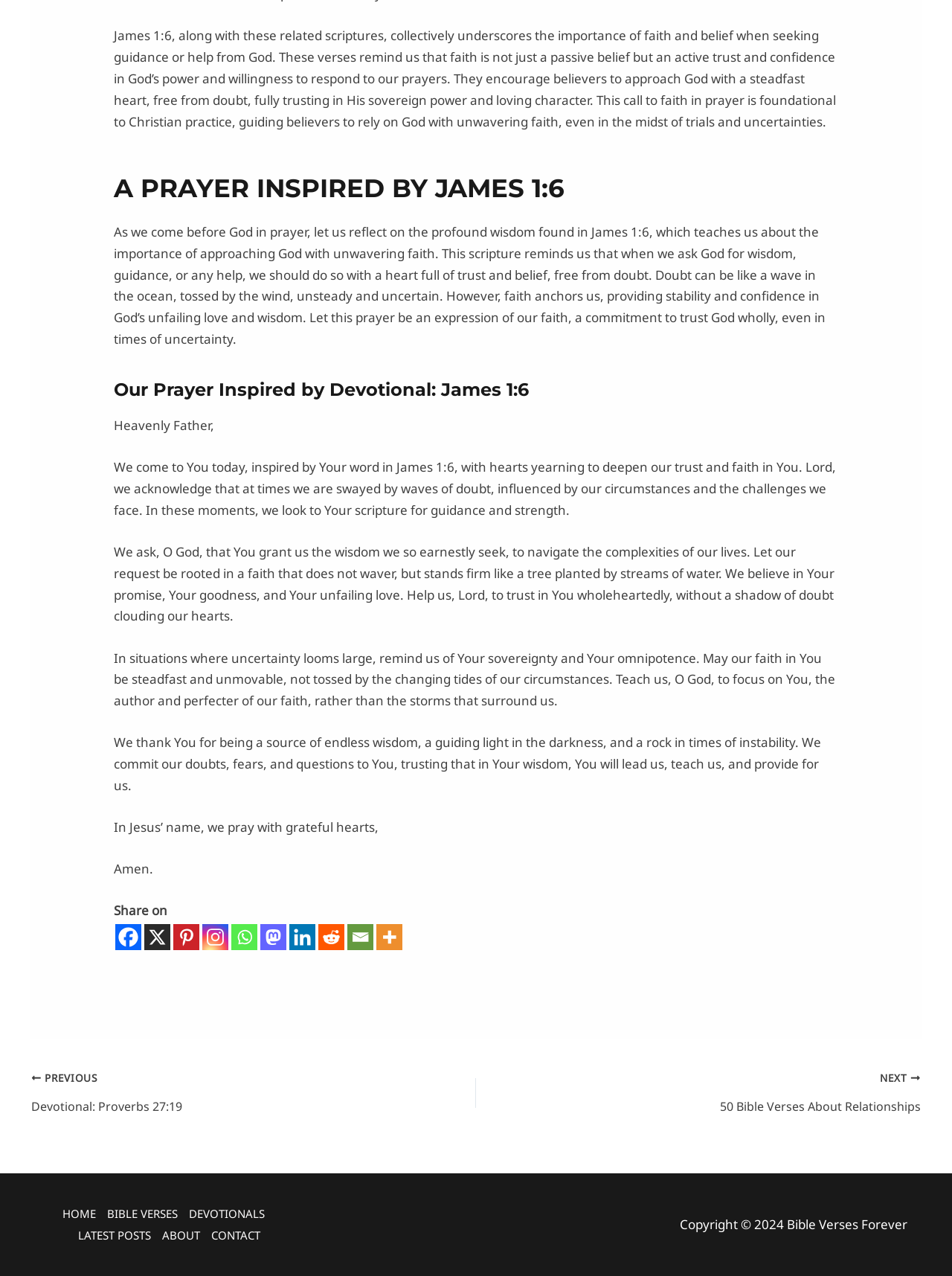Using the information in the image, give a comprehensive answer to the question: 
How many social media platforms are available for sharing?

The webpage provides a 'Share on' section with links to seven different social media platforms: Facebook, Pinterest, Instagram, Whatsapp, Mastodon, Linkedin, and Reddit. These links allow the reader to share the content with others on these platforms.